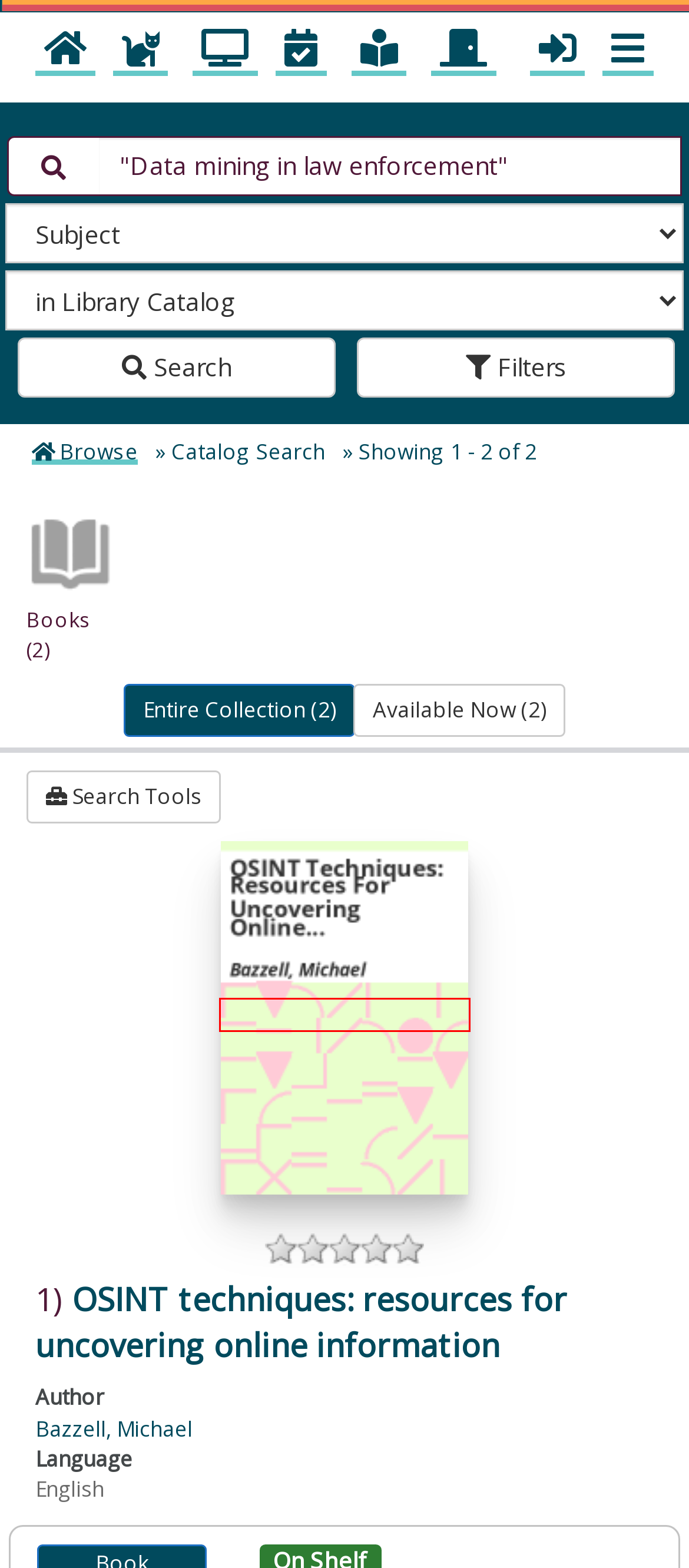You have a screenshot of a webpage with an element surrounded by a red bounding box. Choose the webpage description that best describes the new page after clicking the element inside the red bounding box. Here are the candidates:
A. OSINT techniques : resources for uncovering online information / | Los Gatos Library
B. E-Resources | The Los Gatos CA Official Site!
C. Search Results | Los Gatos Library
D. Los Gatos Public Library | The Los Gatos CA Official Site!
E. The Hank show : how a house-painting, drug-running DEA... | Los Gatos Library
F. Reserve A Study Room | The Los Gatos CA Official Site!
G. LibraryAware - Subscribe
H. Login | Los Gatos Library

A